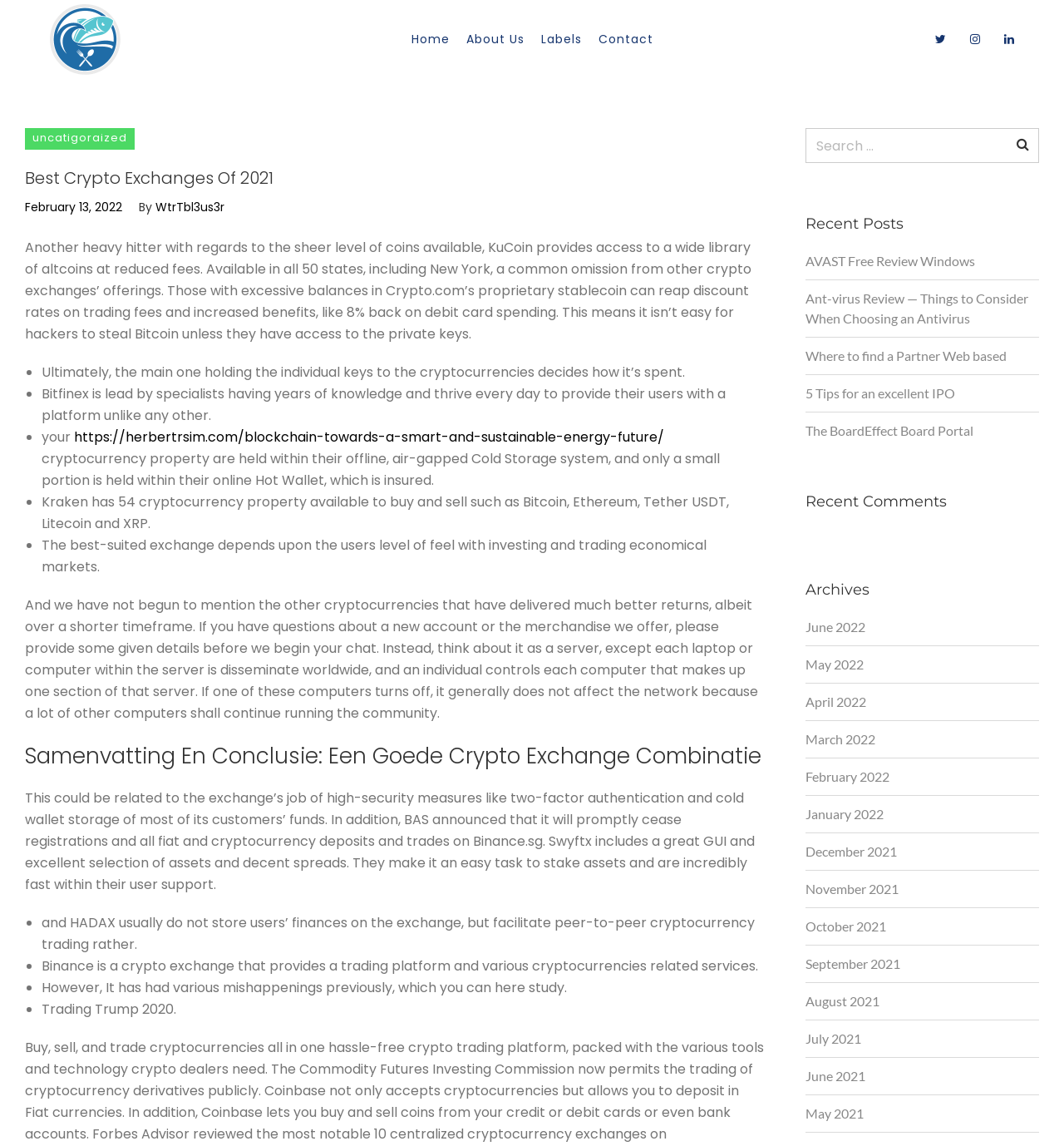Generate a comprehensive description of the webpage content.

The webpage is about cryptocurrency exchanges, with a focus on the best options for 2021. At the top, there is a navigation menu with links to "Home", "About Us", "Labels", and "Contact". On the top-right corner, there are three icons, possibly representing social media or other external links.

Below the navigation menu, there is a search bar that spans the entire width of the page. It has a search box and a "Search" button on the right side.

The main content of the page is divided into two sections. The left section takes up about 70% of the page width and contains a long article about cryptocurrency exchanges. The article has a heading "Best Crypto Exchanges Of 2021" and is divided into several sections with subheadings. The text is interspersed with bullet points and links to external sources.

The right section takes up about 30% of the page width and contains several widgets. At the top, there is a search bar identical to the one at the top of the page. Below that, there is a heading "Recent Posts" followed by a list of five links to recent articles. Further down, there is a heading "Recent Comments" and a heading "Archives" with a list of links to monthly archives dating back to June 2021.

Throughout the page, there are no images, but there are several icons and graphics used to represent links and other interactive elements. The overall layout is clean and easy to navigate, with clear headings and concise text.